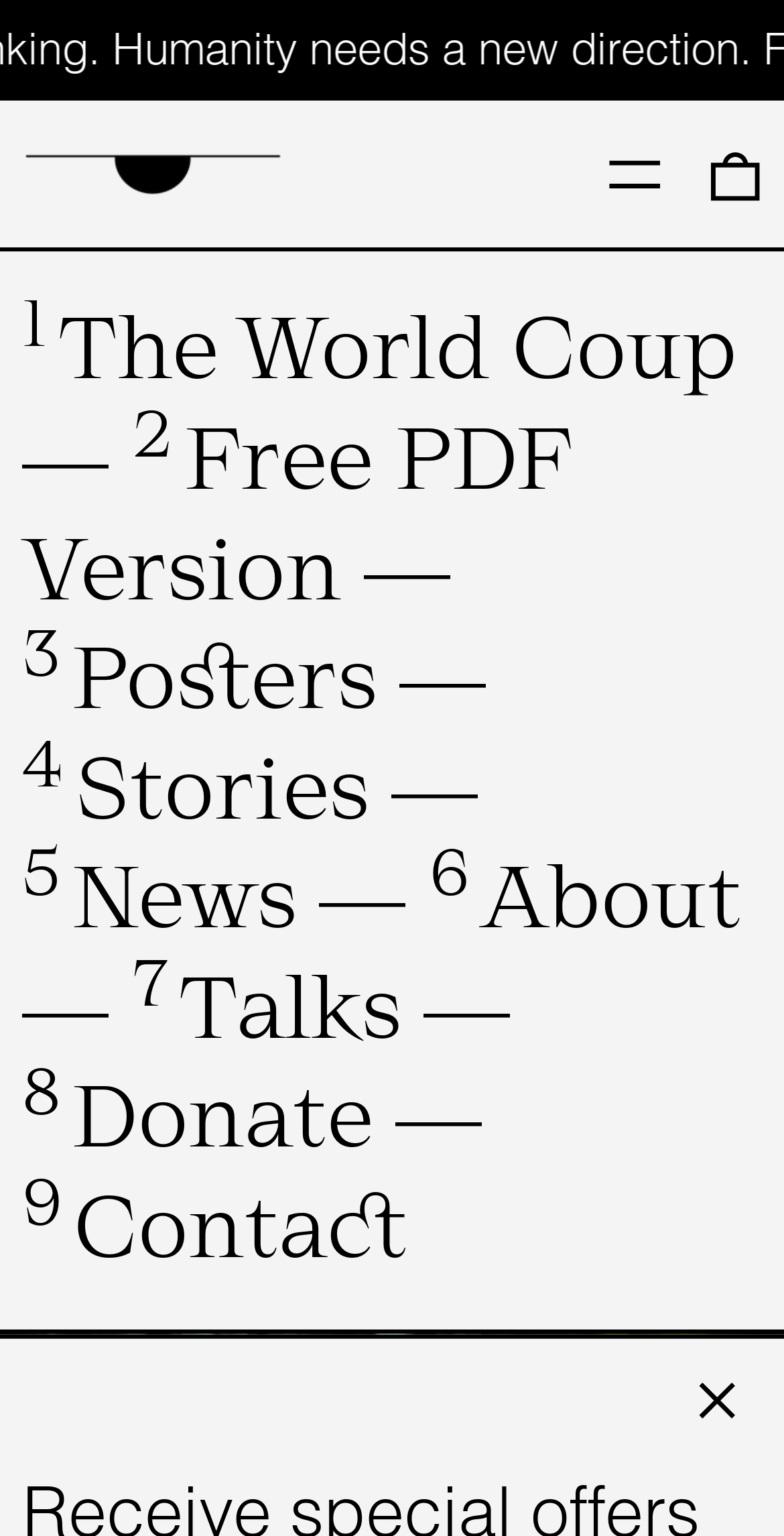Determine the bounding box coordinates of the clickable element to achieve the following action: 'access the last link'. Provide the coordinates as four float values between 0 and 1, formatted as [left, top, right, bottom].

None